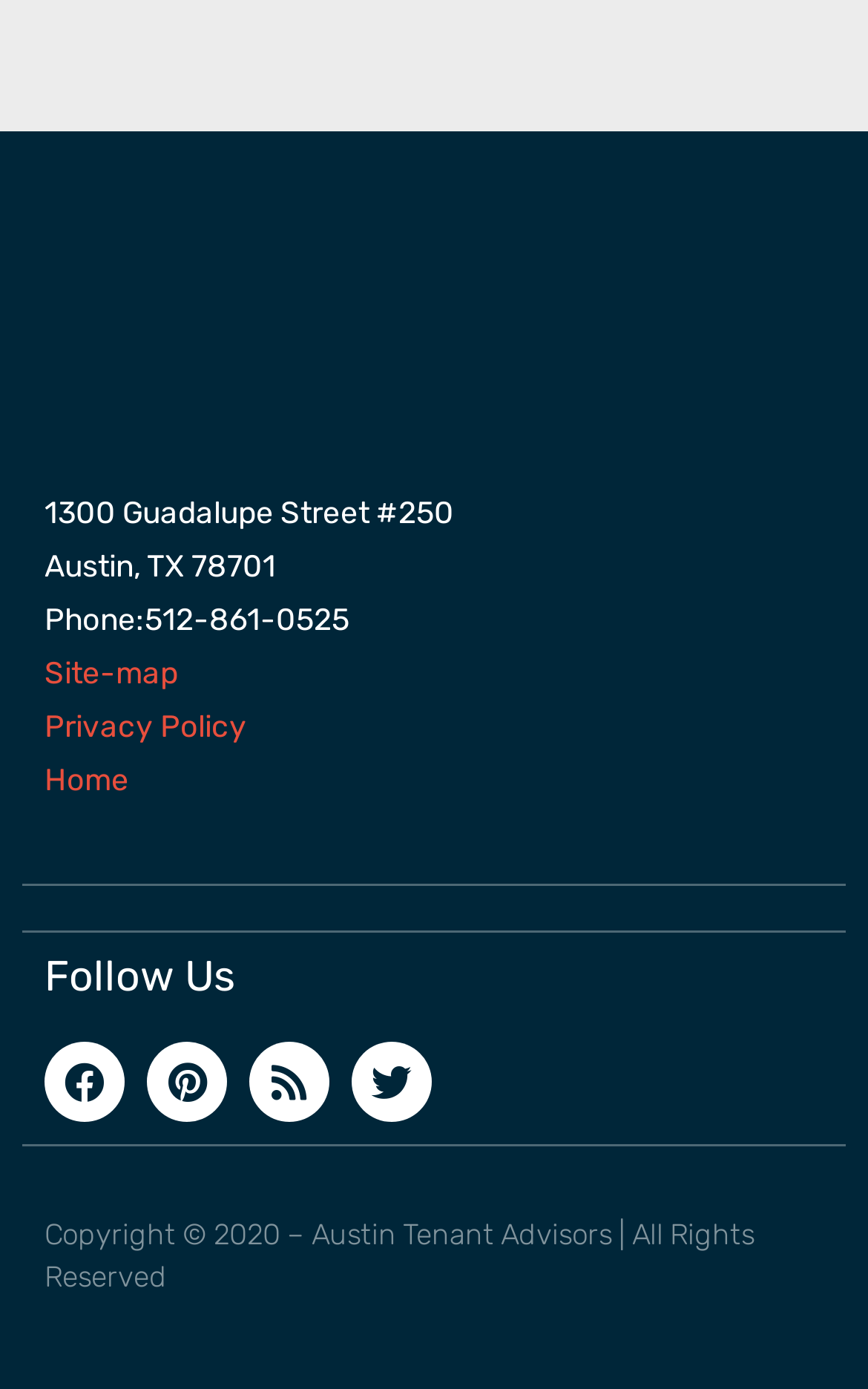How many links are available in the footer?
Use the image to answer the question with a single word or phrase.

5